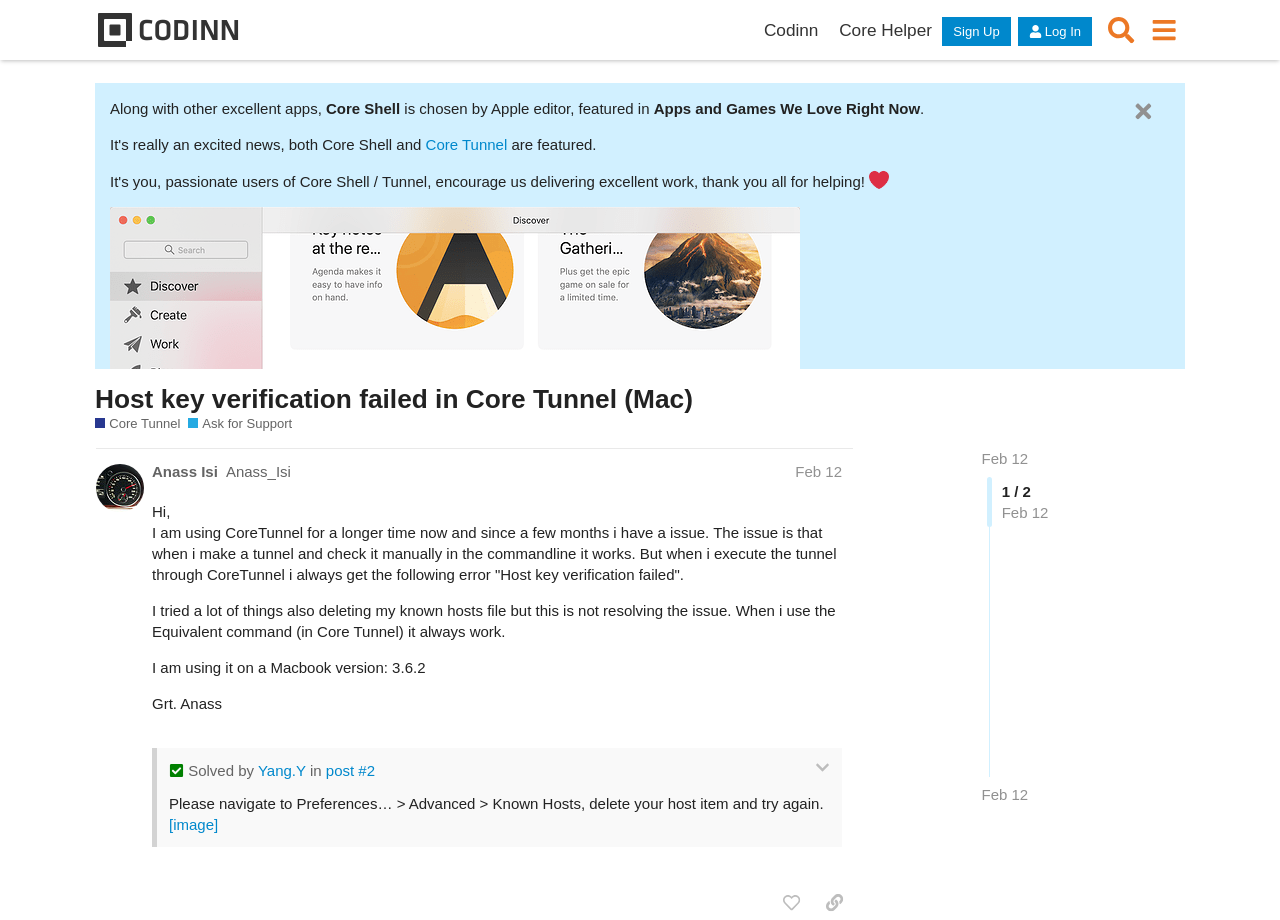What is the issue the user is facing with Core Tunnel?
Using the information from the image, provide a comprehensive answer to the question.

The question is asking for the issue the user is facing with Core Tunnel. By reading the text content of the webpage, we can find that the user is describing an issue they are facing with Core Tunnel, which is 'Host key verification failed'.